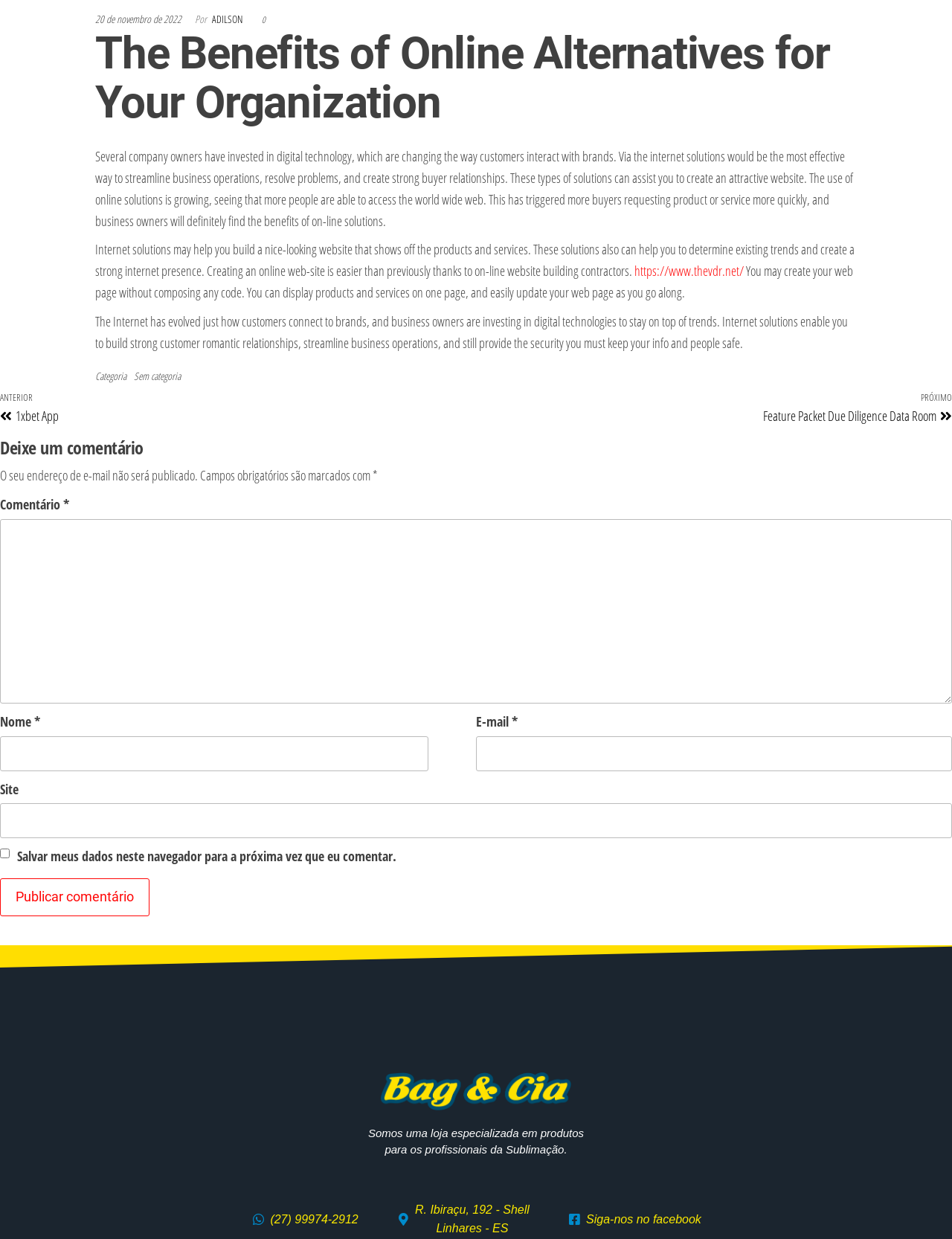Explain in detail what you observe on this webpage.

This webpage appears to be a blog post discussing the benefits of online alternatives for businesses. At the top of the page, there is a date "20 de novembro de 2022" and an author's name "ADILSON" followed by a link to the author's profile. Below this, there is a main heading "The Benefits of Online Alternatives for Your Organization" which spans almost the entire width of the page.

The main content of the page is divided into four paragraphs, each discussing how online solutions can help businesses streamline operations, create strong customer relationships, and provide security. The paragraphs are separated by a small gap, and the text is aligned to the left.

On the right side of the page, there is a link to an external website "https://www.thevdr.net/" which is likely a resource related to online solutions. Below this link, there is a section with a heading "Categoria" and a link to a category "Sem categoria". This section also contains links to previous and next posts, "1xbet App" and "Feature Packet Due Diligence Data Room" respectively.

Further down the page, there is a comment section with a heading "Deixe um comentário" and a form to submit a comment. The form consists of fields for name, email, website, and a checkbox to save the user's data for future comments. There is also a button to submit the comment.

At the bottom of the page, there is a section with the company's information, including a logo, a description "Somos uma loja especializada em produtos para os profissionais da Sublimação", and contact information such as phone number, address, and a link to the company's Facebook page.